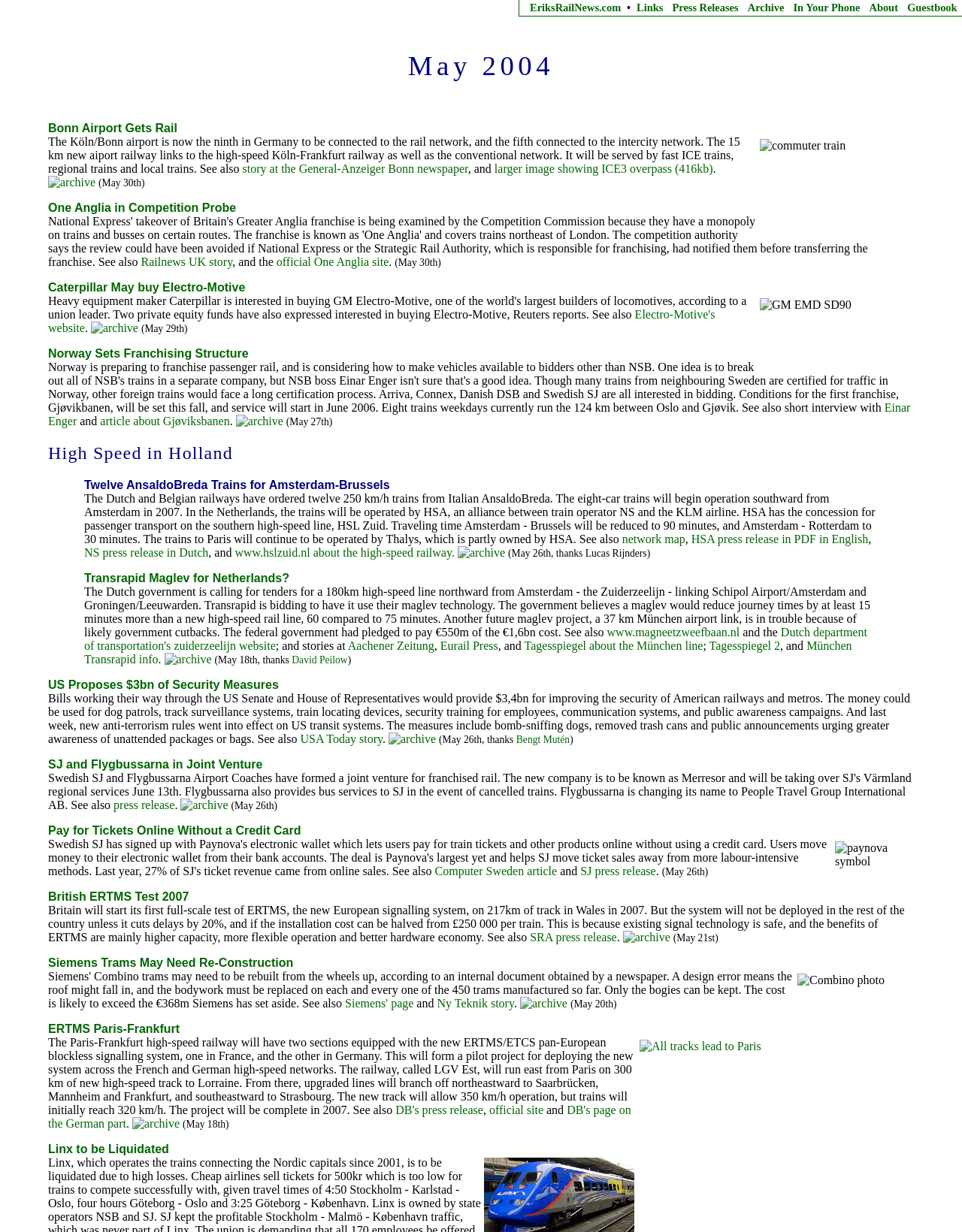Pinpoint the bounding box coordinates of the clickable area necessary to execute the following instruction: "Click on 'EriksRailNews.com'". The coordinates should be given as four float numbers between 0 and 1, namely [left, top, right, bottom].

[0.547, 0.0, 0.649, 0.012]